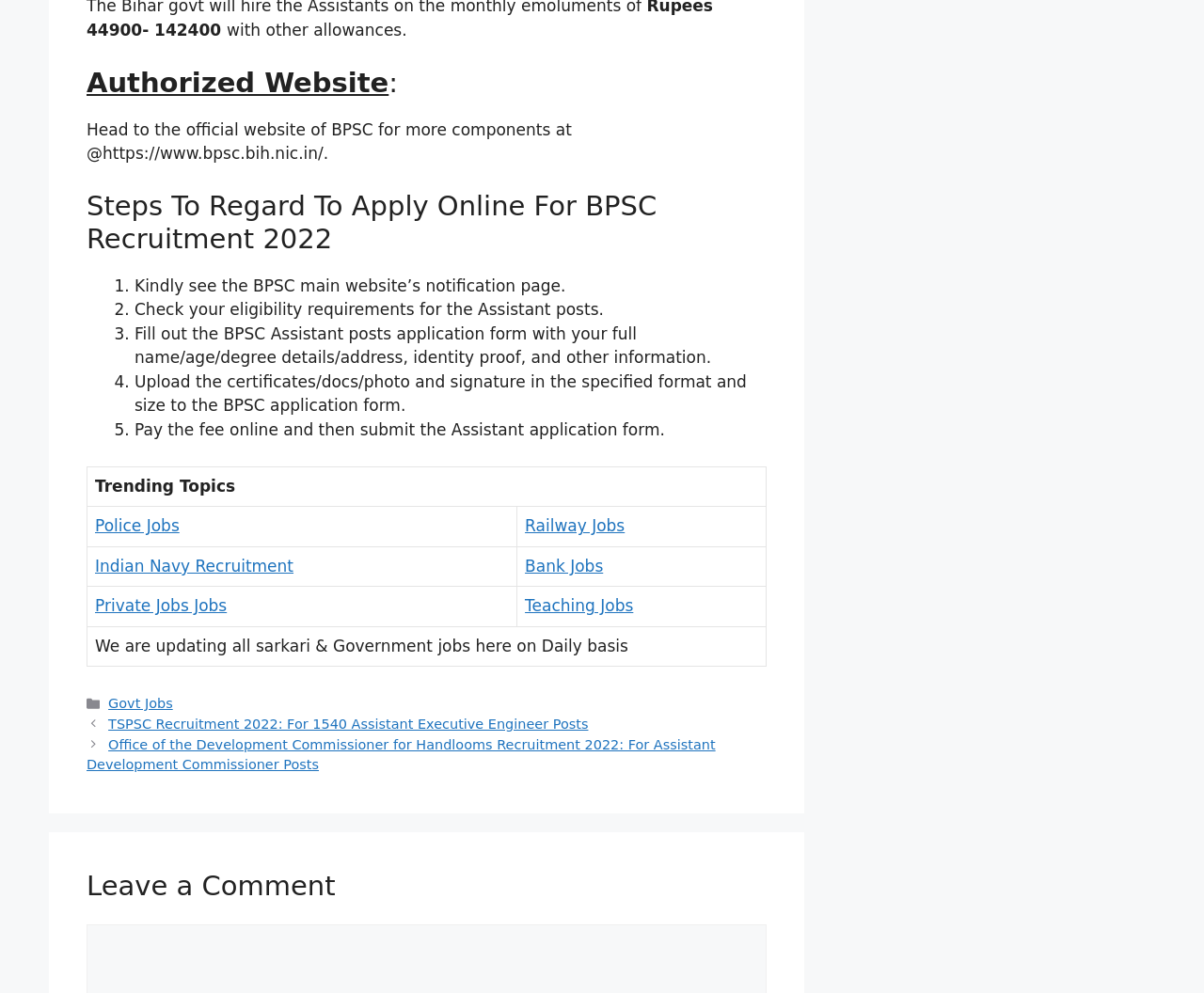Determine the bounding box coordinates of the clickable element to complete this instruction: "Visit the official website of BPSC". Provide the coordinates in the format of four float numbers between 0 and 1, [left, top, right, bottom].

[0.072, 0.121, 0.475, 0.164]